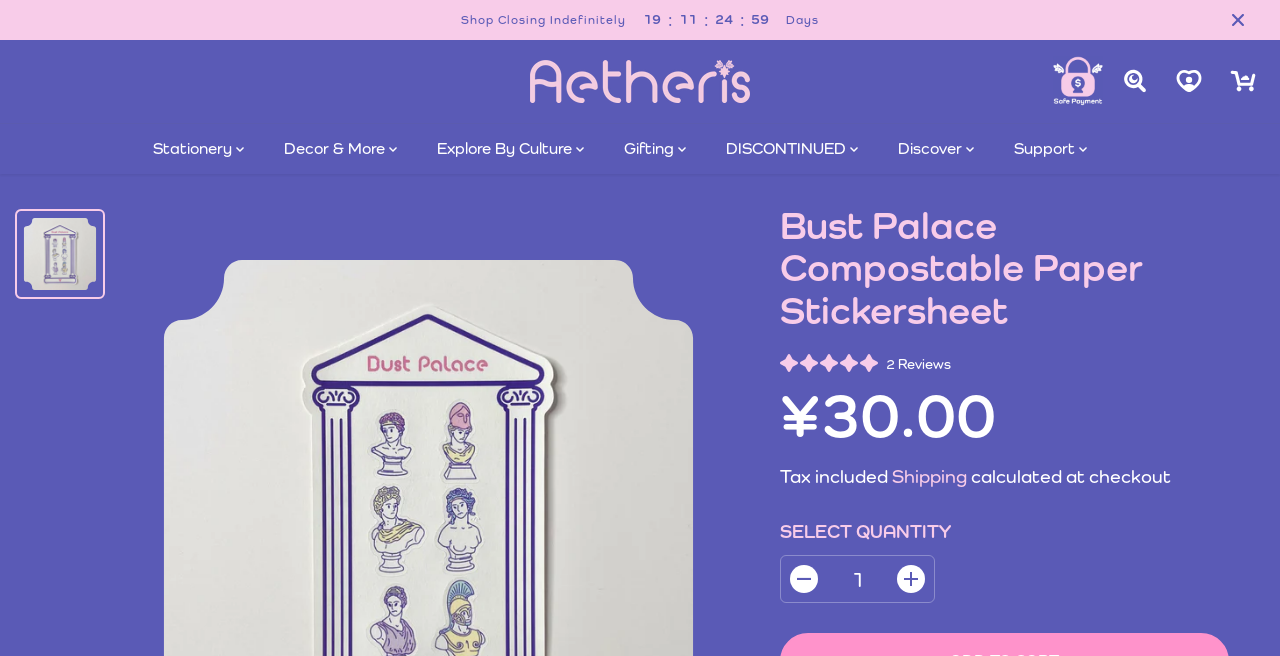Find the bounding box coordinates of the area to click in order to follow the instruction: "Click on the 'Aetheris' link".

[0.414, 0.076, 0.586, 0.172]